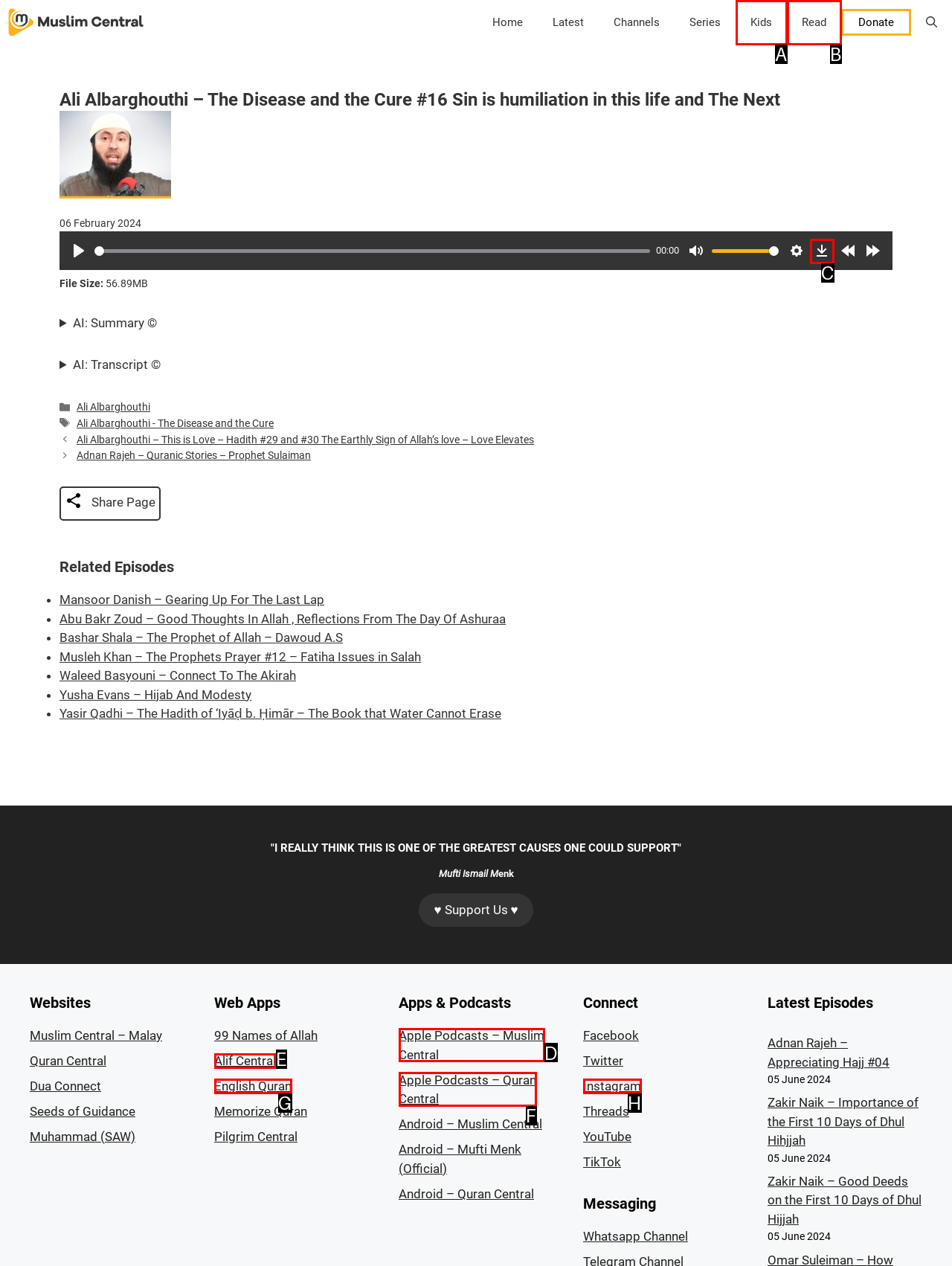Decide which HTML element to click to complete the task: View the goal of this document Provide the letter of the appropriate option.

None